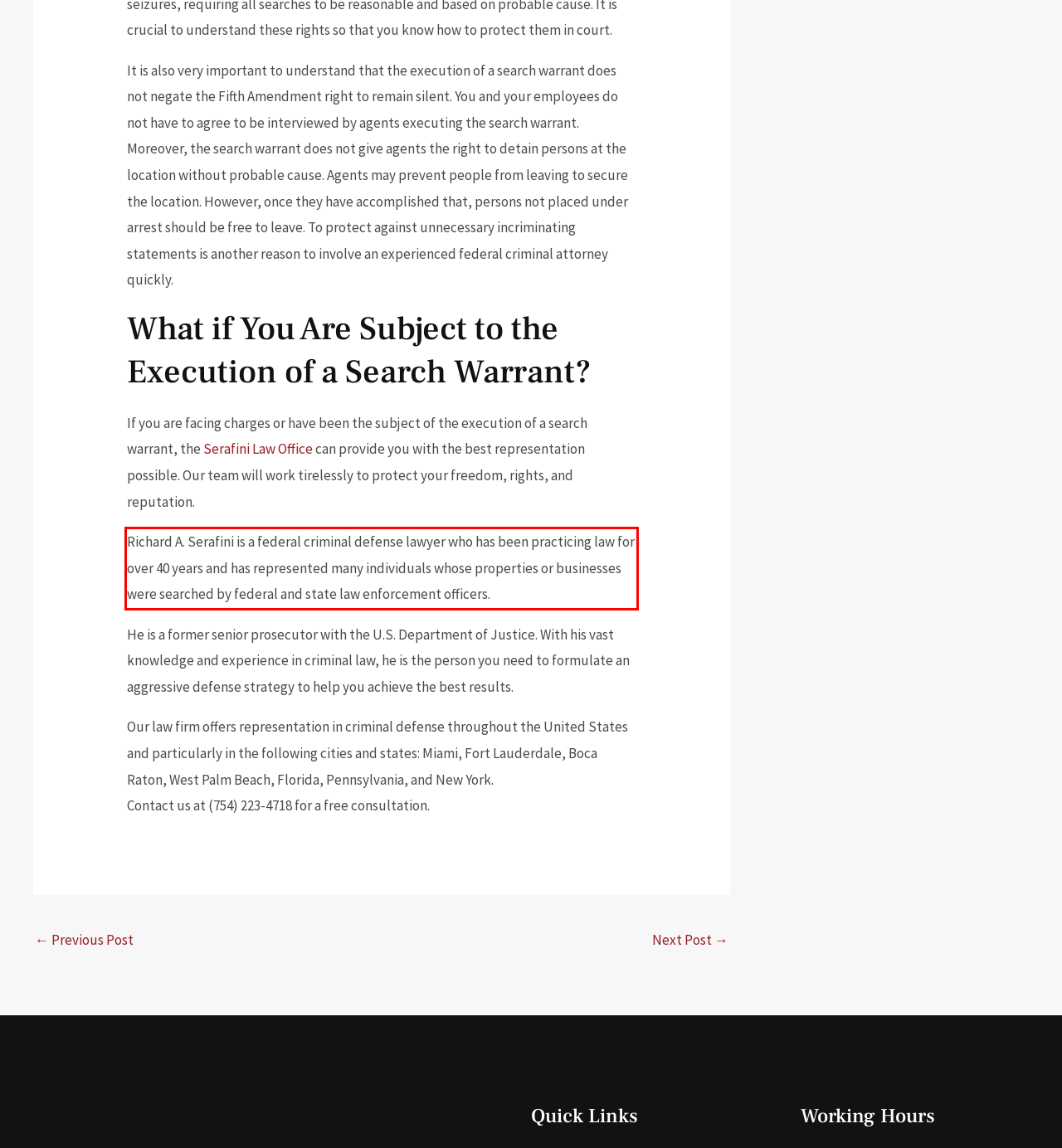Please look at the screenshot provided and find the red bounding box. Extract the text content contained within this bounding box.

Richard A. Serafini is a federal criminal defense lawyer who has been practicing law for over 40 years and has represented many individuals whose properties or businesses were searched by federal and state law enforcement officers.